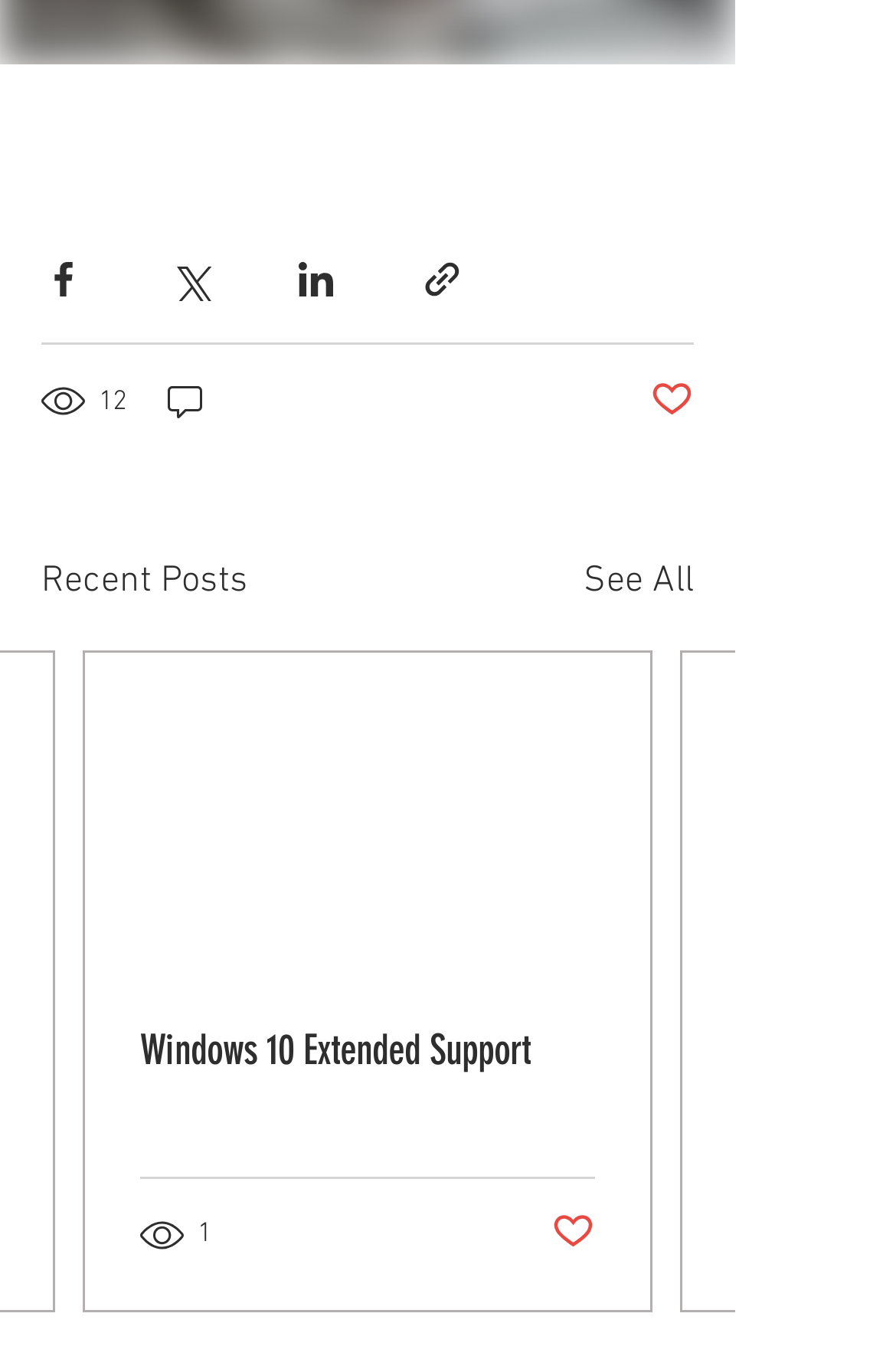Could you specify the bounding box coordinates for the clickable section to complete the following instruction: "Share via Facebook"?

[0.046, 0.191, 0.095, 0.223]